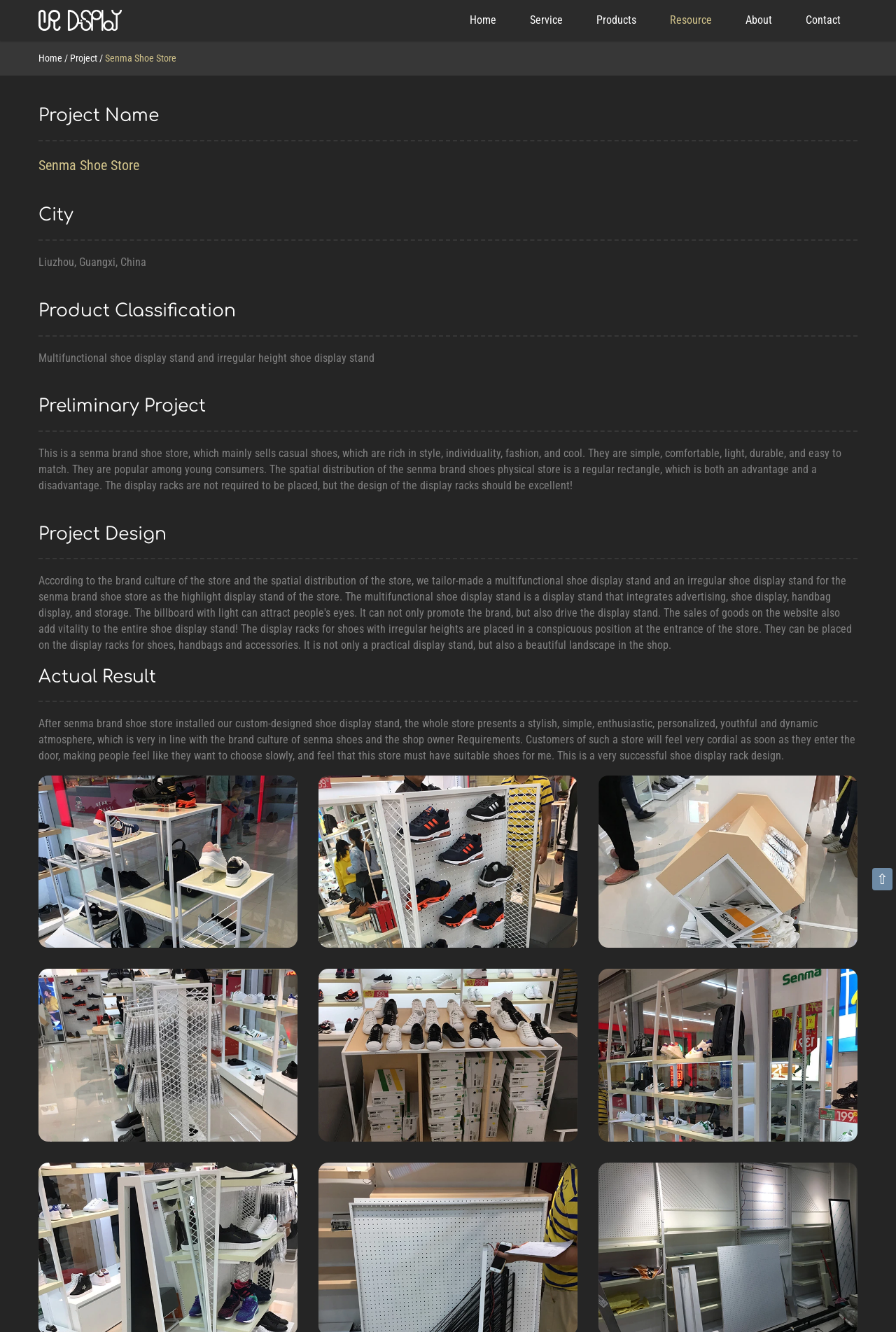Please provide a brief answer to the following inquiry using a single word or phrase:
What type of shoes does the store mainly sell?

Casual shoes